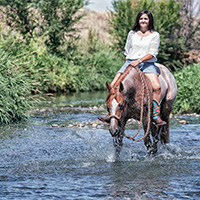Thoroughly describe everything you see in the image.

In this serene image, a woman is riding a brown horse through a gently flowing stream, creating splashes of water around their legs. The rider exudes a relaxed confidence, wearing a white blouse and denim shorts, while colorful, patterned socks peek out from her boots. Lush greenery lines the stream, providing a natural backdrop that enhances the peacefulness of the scene. The sunlight filters through the trees, highlighting the tranquil moment shared between the woman and her horse, encapsulating a harmonious connection with nature. This photograph reflects the essence of the outdoor experience, embodying the artistry of Caryn Hill Photography, which is known for capturing such intimate and picturesque moments.